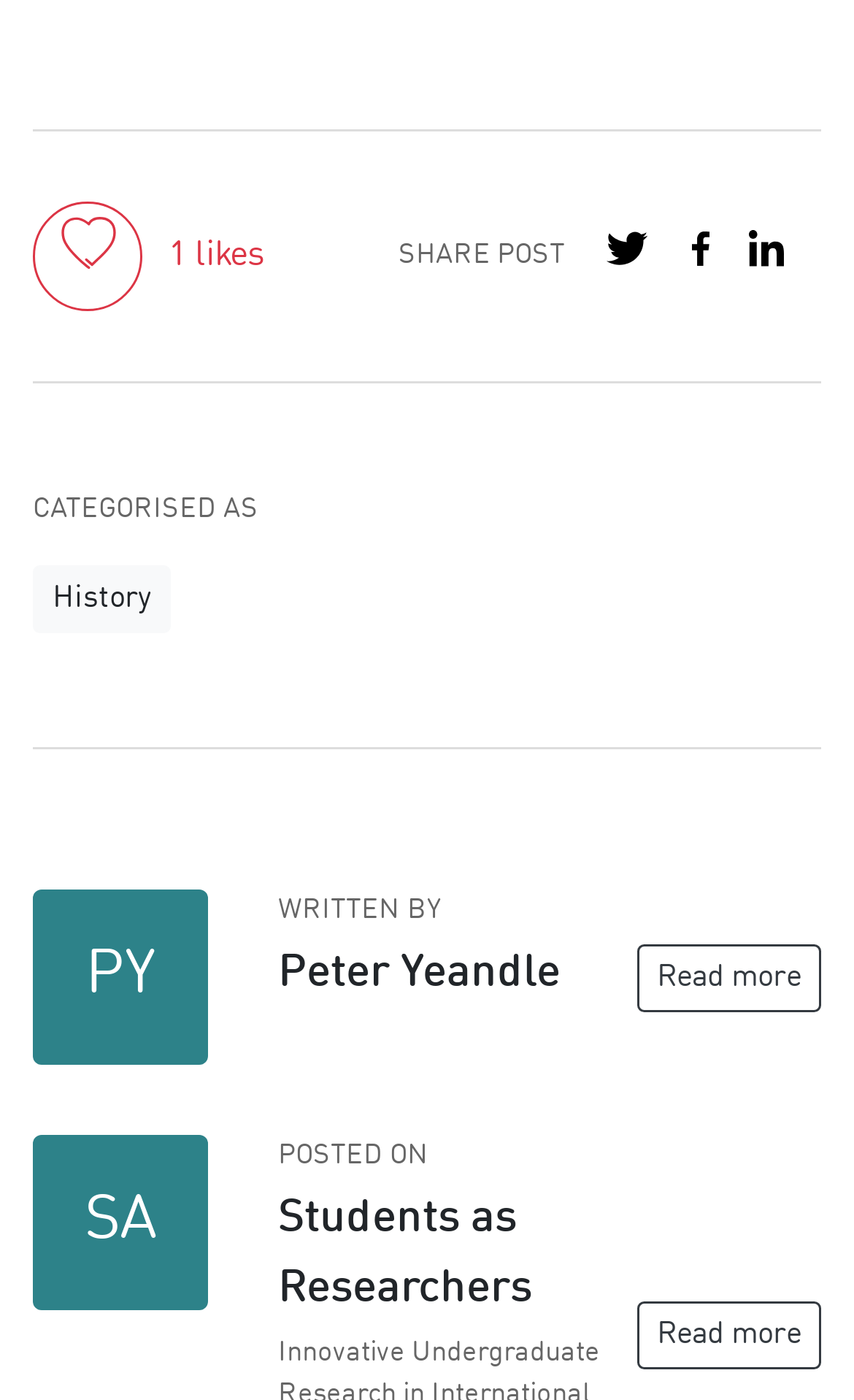How many social media platforms can you share this post on?
Look at the screenshot and provide an in-depth answer.

I counted the number of social media links available on the webpage, which are 'Share on Twitter', 'Share on Facebook', and 'Share on LinkedIn', so the answer is 3.